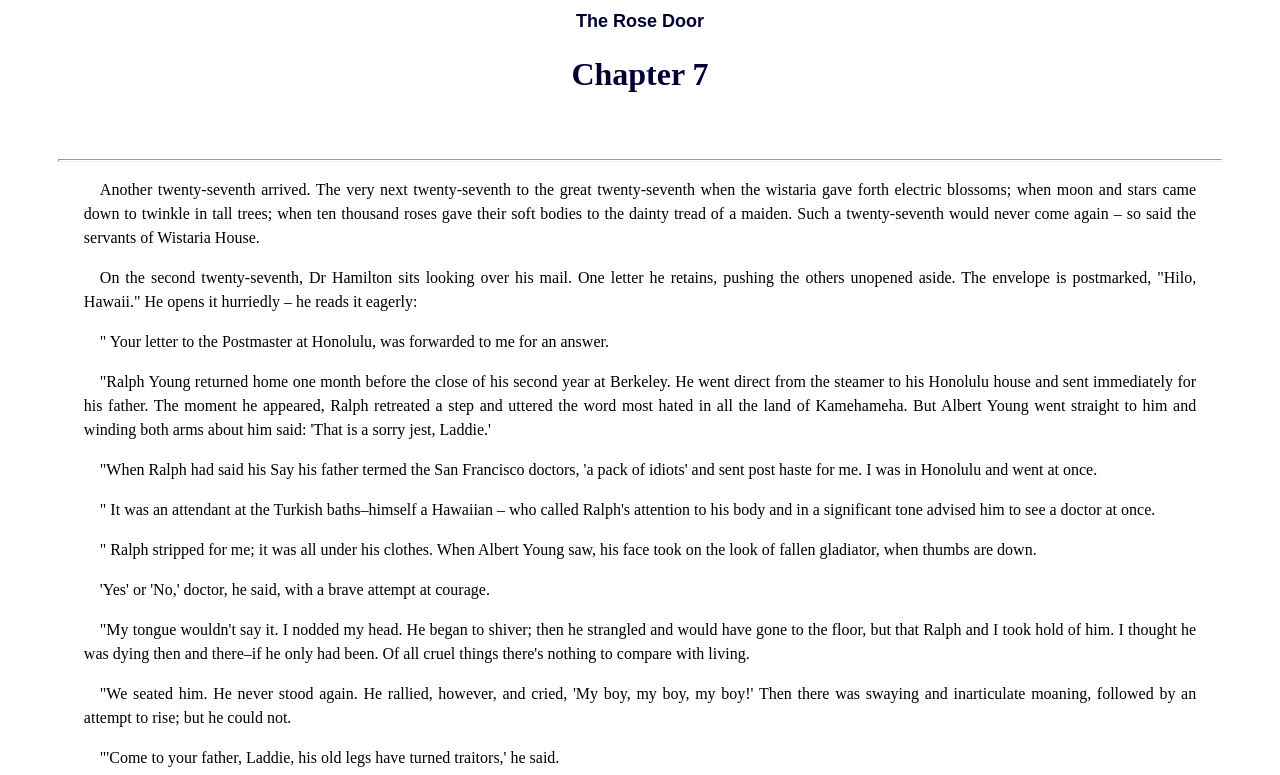What is the location of Wistaria House?
Look at the screenshot and give a one-word or phrase answer.

Not specified